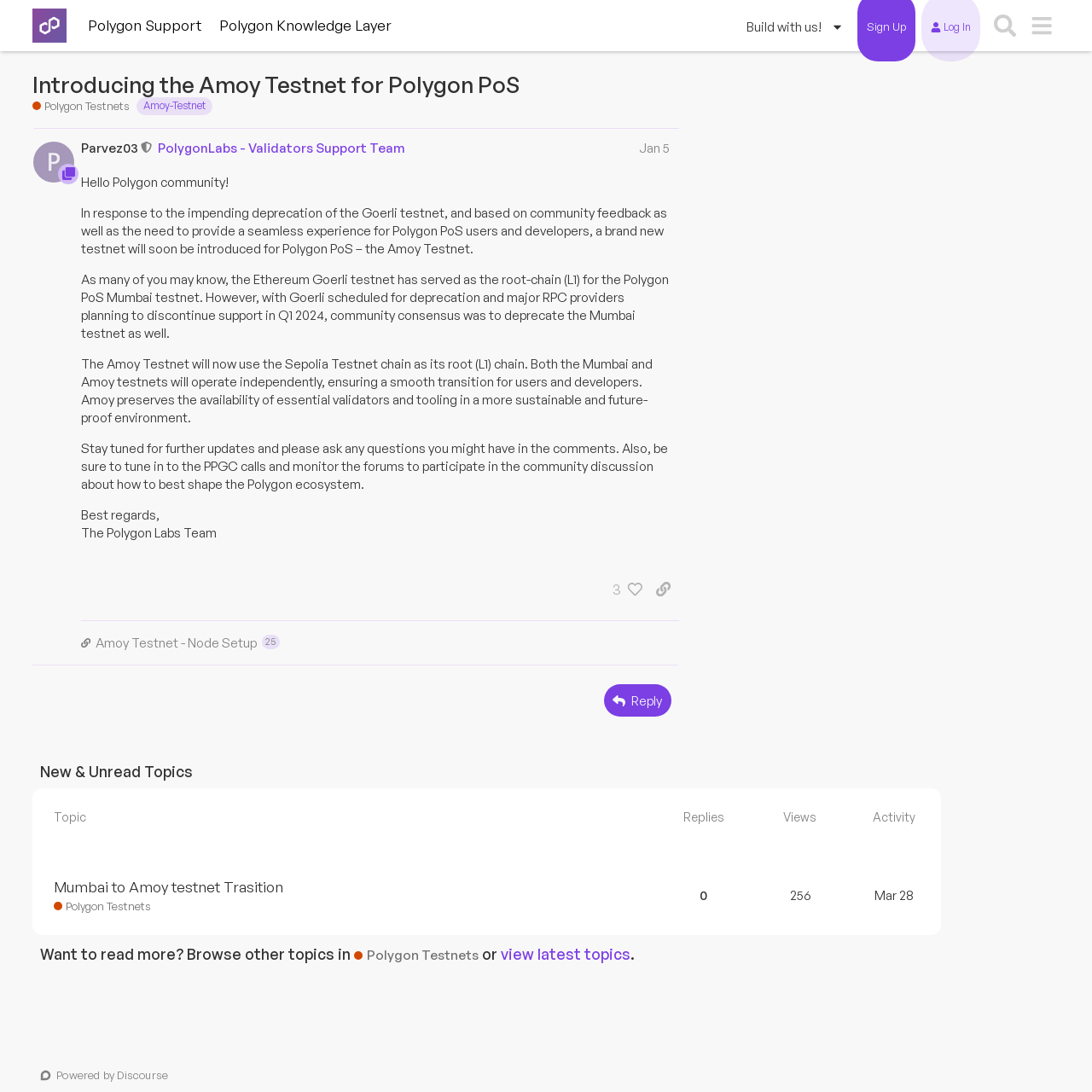Determine the coordinates of the bounding box for the clickable area needed to execute this instruction: "View the topic 'Mumbai to Amoy testnet Trasition'".

[0.03, 0.784, 0.6, 0.856]